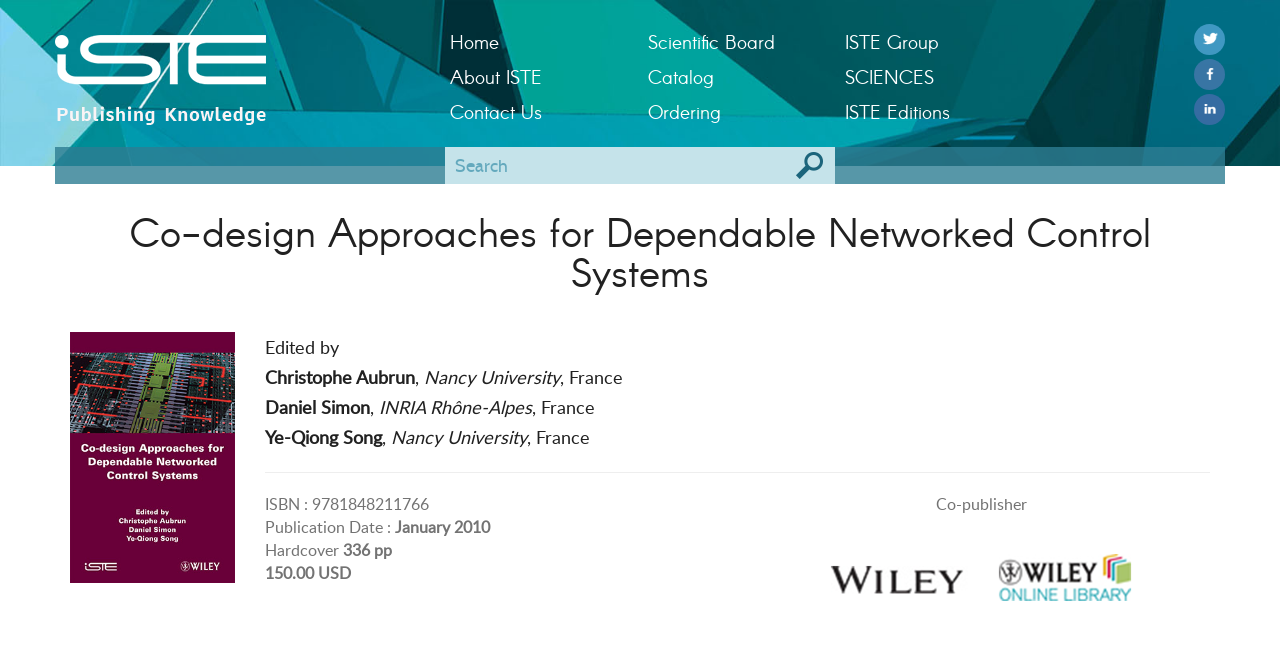Please reply to the following question with a single word or a short phrase:
Who are the editors of the book?

Christophe Aubrun, Daniel Simon, Ye-Qiong Song